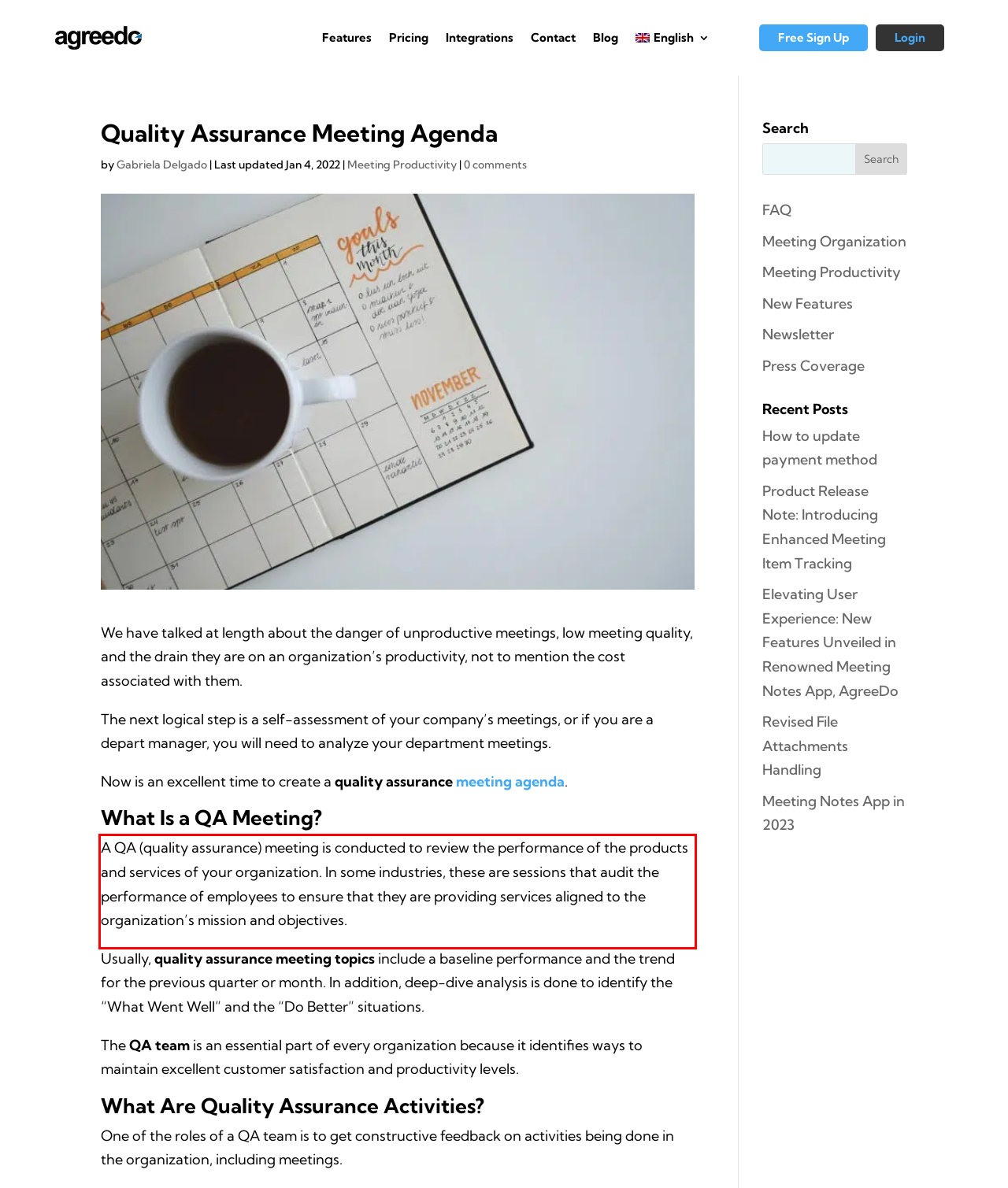Examine the webpage screenshot and use OCR to recognize and output the text within the red bounding box.

A QA (quality assurance) meeting is conducted to review the performance of the products and services of your organization. In some industries, these are sessions that audit the performance of employees to ensure that they are providing services aligned to the organization’s mission and objectives.